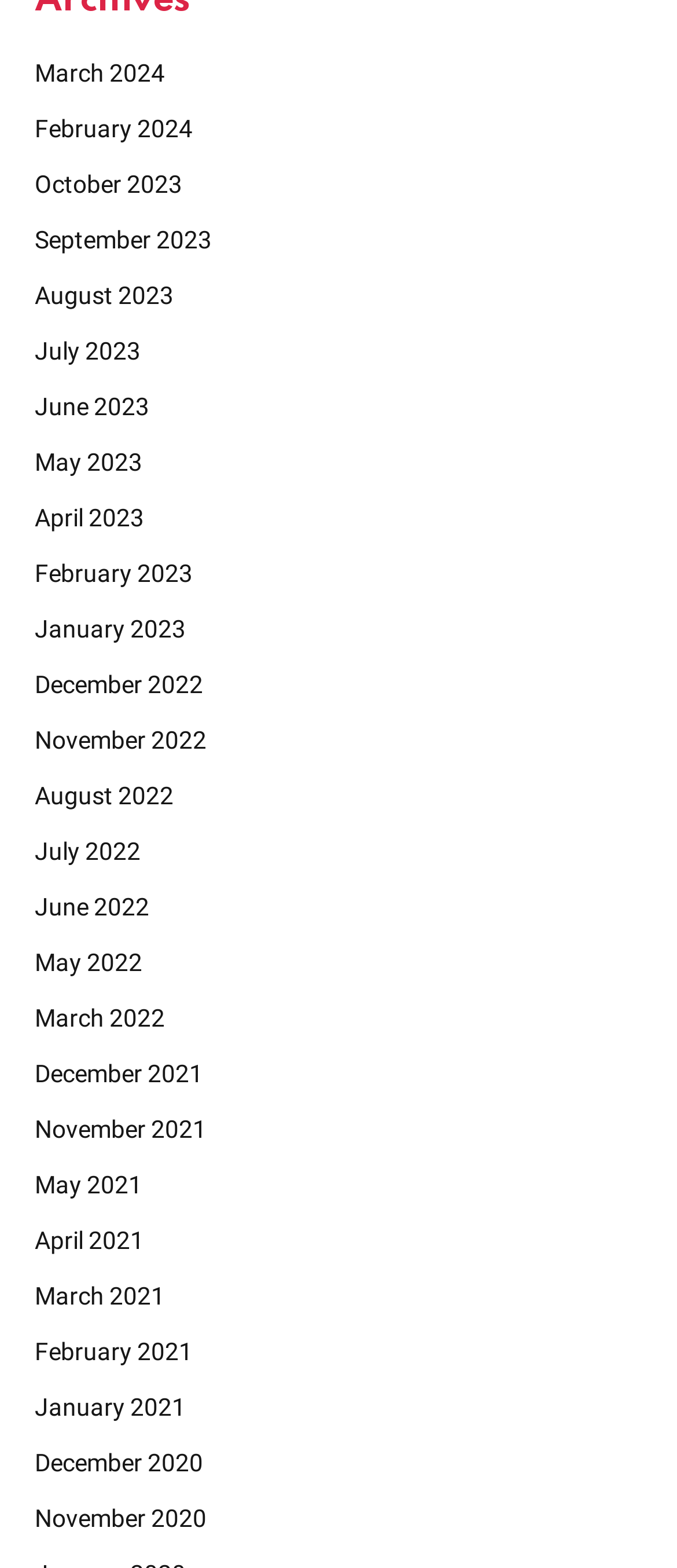Please indicate the bounding box coordinates for the clickable area to complete the following task: "browse December 2020". The coordinates should be specified as four float numbers between 0 and 1, i.e., [left, top, right, bottom].

[0.051, 0.921, 0.3, 0.945]